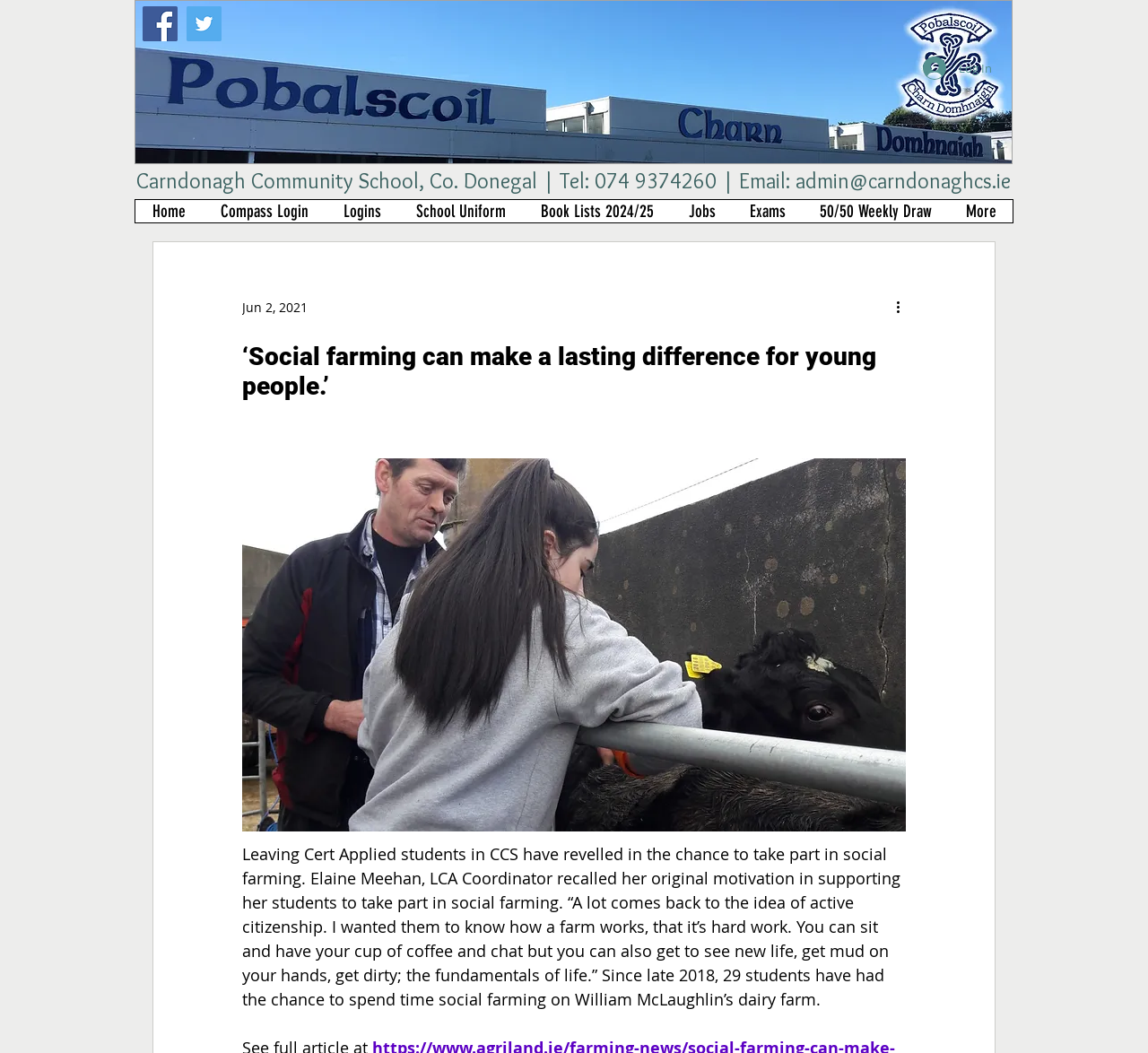Provide a one-word or short-phrase response to the question:
Who is the LCA Coordinator?

Elaine Meehan